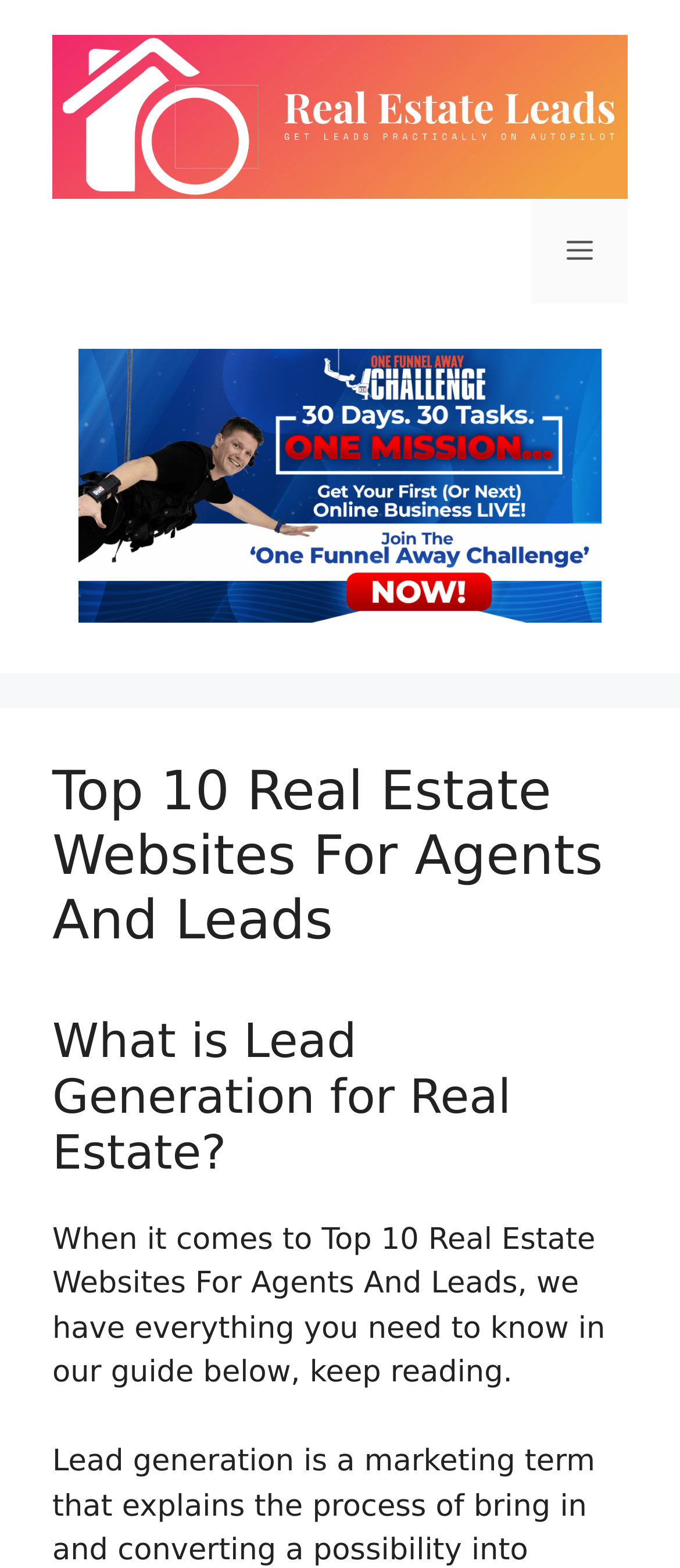What is the relationship between lead generation and real estate?
Answer the question in a detailed and comprehensive manner.

Based on the webpage content, it appears that lead generation is a crucial aspect of the real estate industry. The webpage provides guidance on how to generate leads for real estate agents, indicating that lead generation is an important tool for real estate professionals.